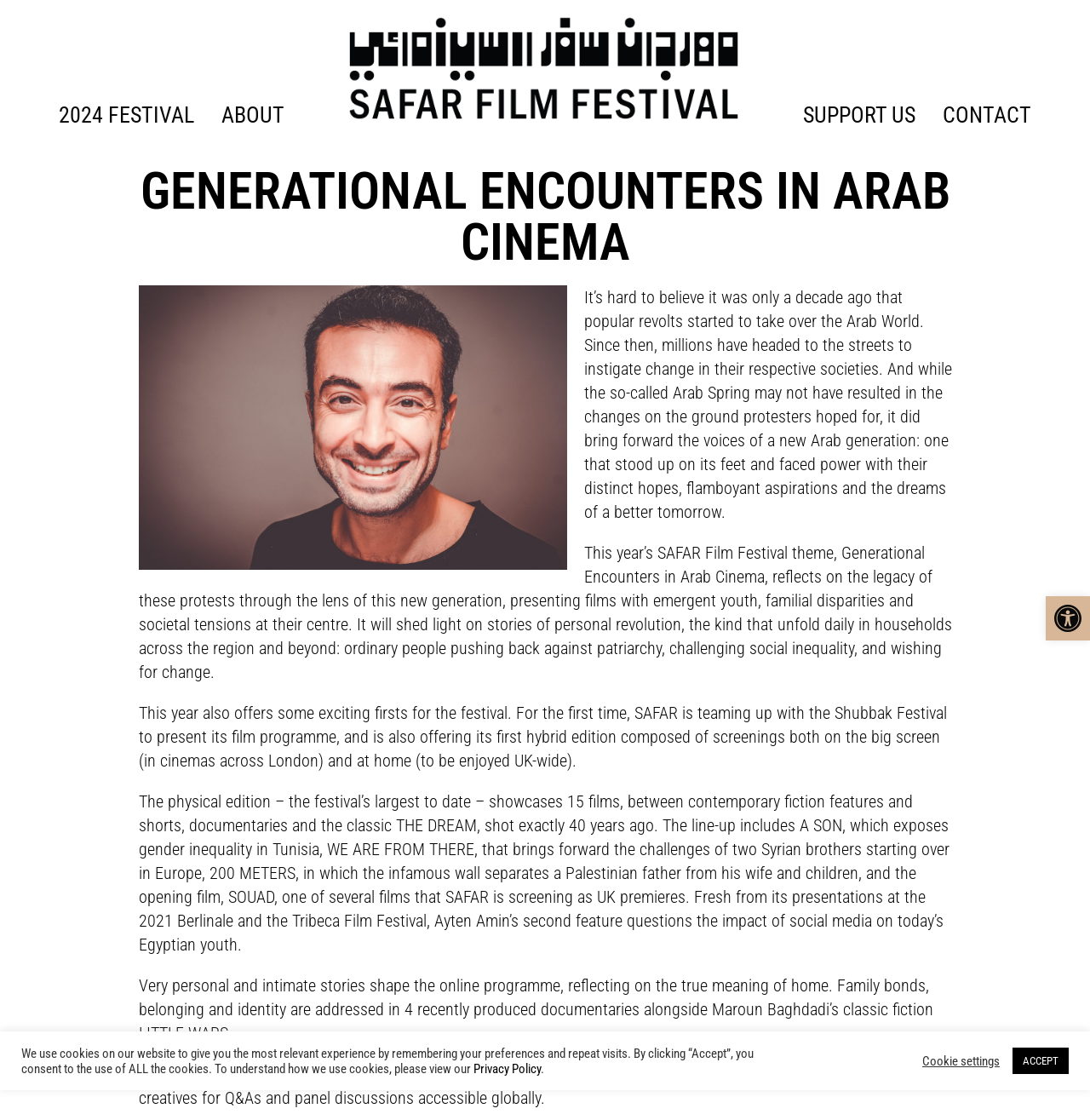Determine the bounding box coordinates of the element's region needed to click to follow the instruction: "Click on ABOUT". Provide these coordinates as four float numbers between 0 and 1, formatted as [left, top, right, bottom].

[0.19, 0.084, 0.273, 0.122]